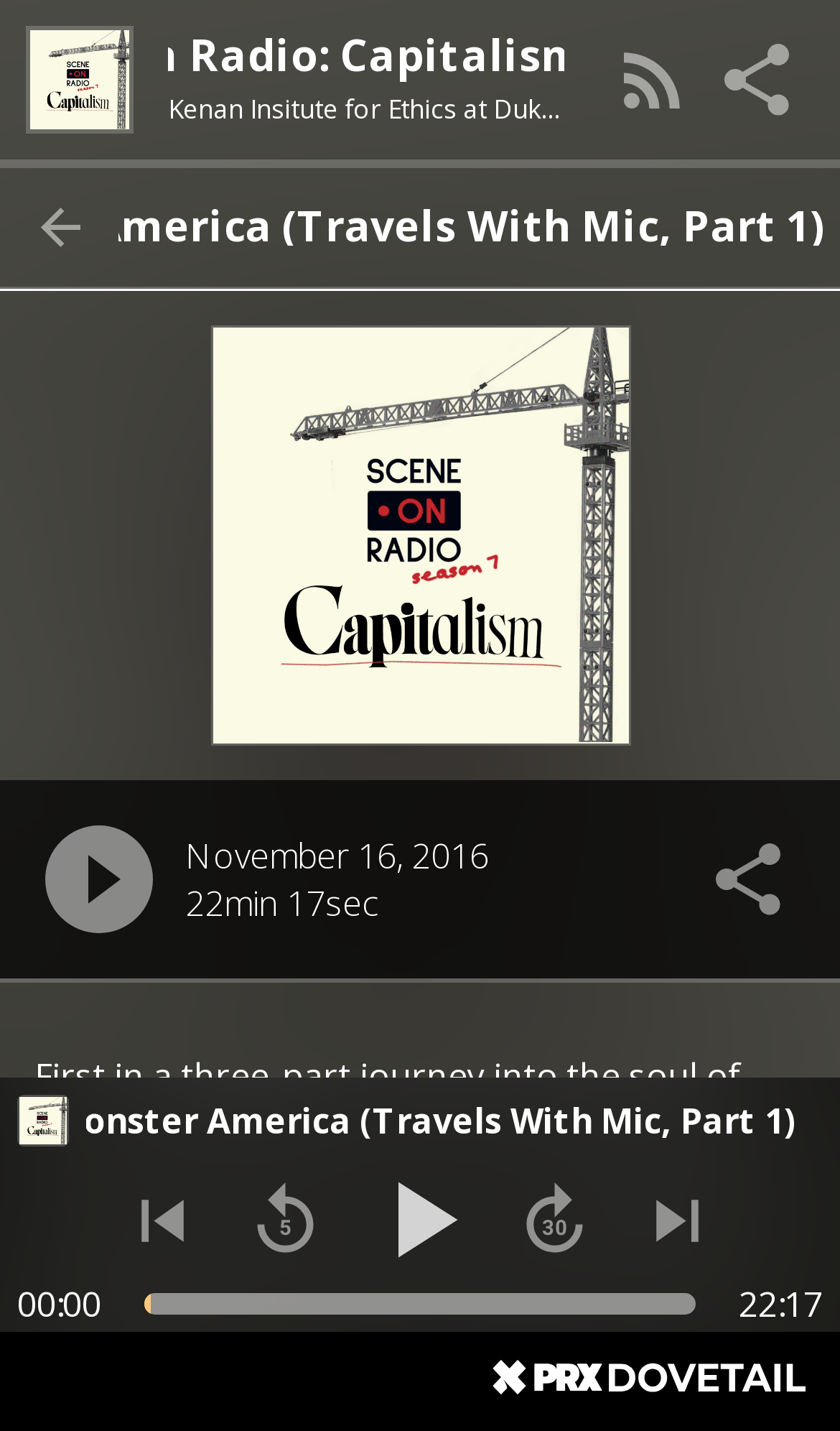Could you provide the bounding box coordinates for the portion of the screen to click to complete this instruction: "Click the 'Share' button"?

[0.841, 0.018, 0.969, 0.093]